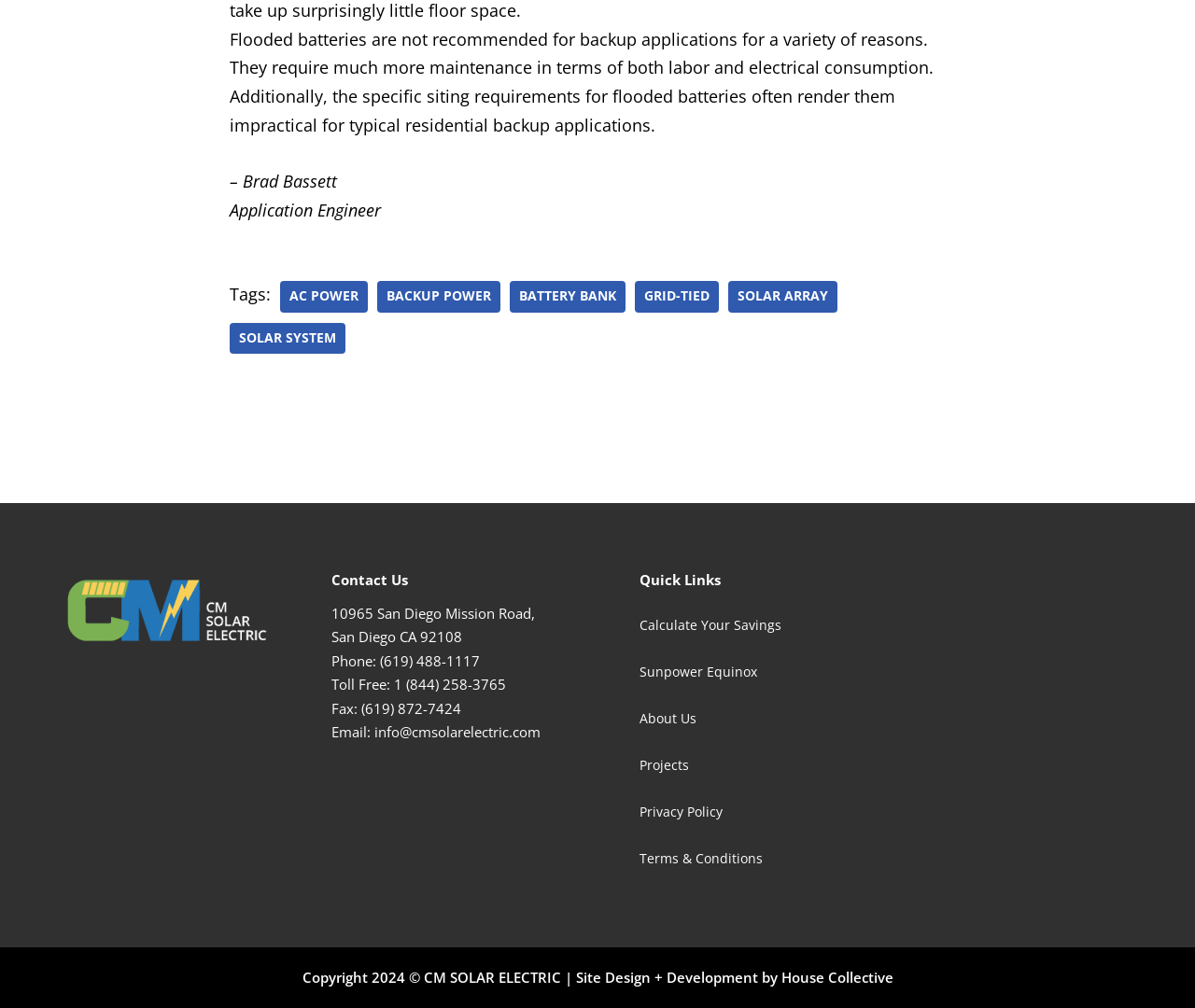Please pinpoint the bounding box coordinates for the region I should click to adhere to this instruction: "Click on 'AC POWER' tag".

[0.234, 0.279, 0.307, 0.31]